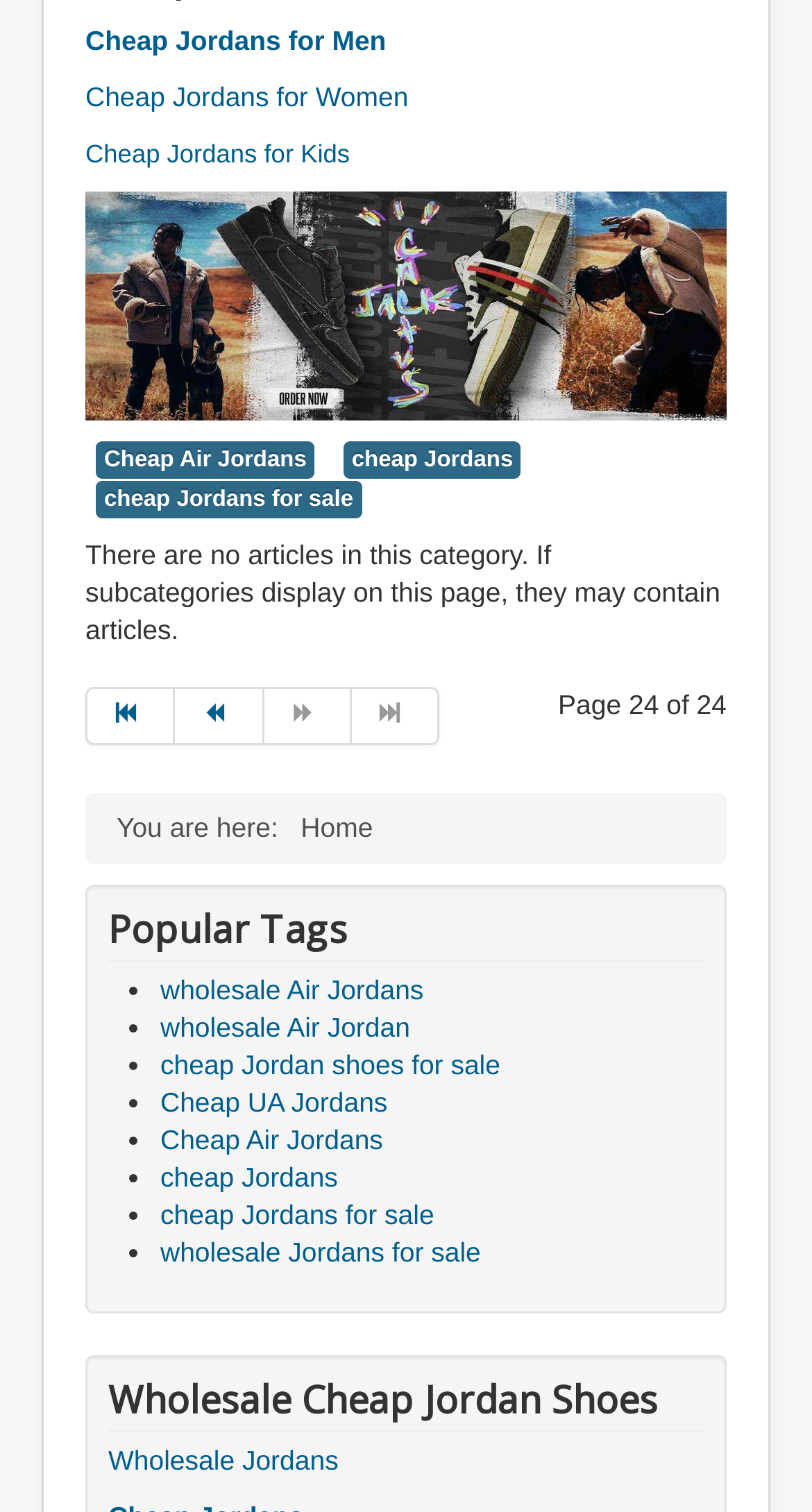From the screenshot, find the bounding box of the UI element matching this description: "cheap Jordan shoes for sale". Supply the bounding box coordinates in the form [left, top, right, bottom], each a float between 0 and 1.

[0.197, 0.694, 0.616, 0.714]